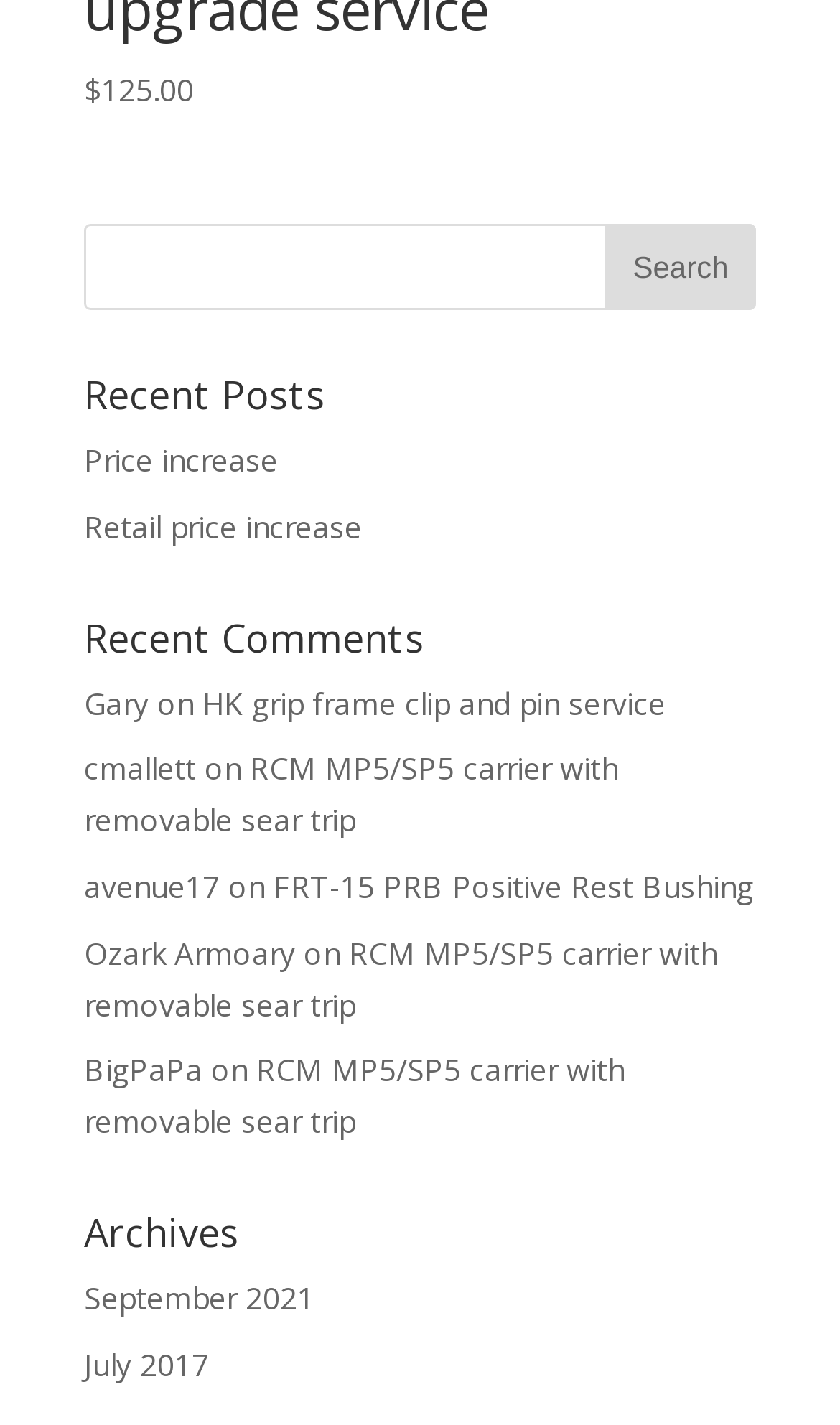Reply to the question with a single word or phrase:
What is the latest article about?

Price increase